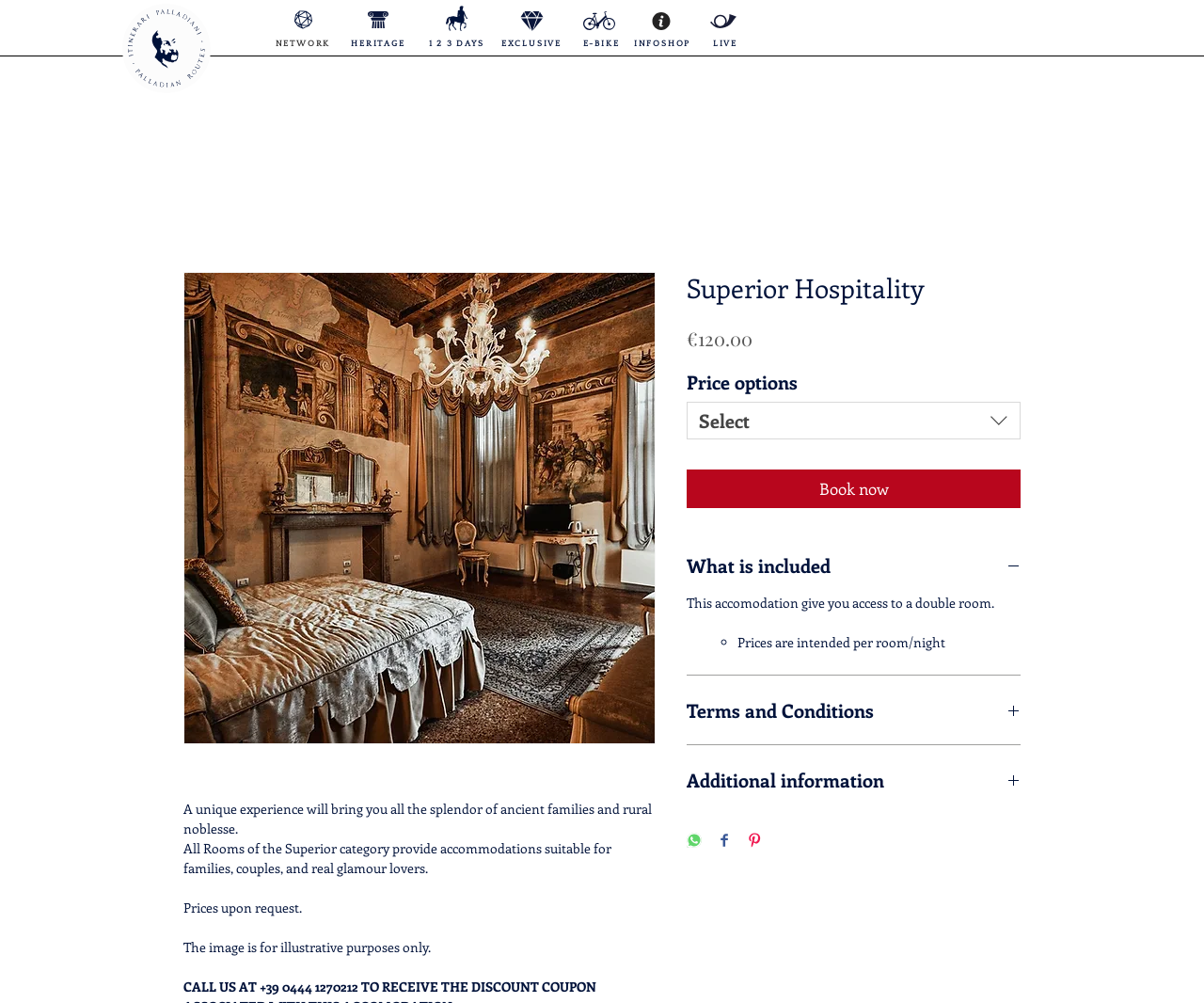Please find the bounding box for the UI component described as follows: "Management Team".

None